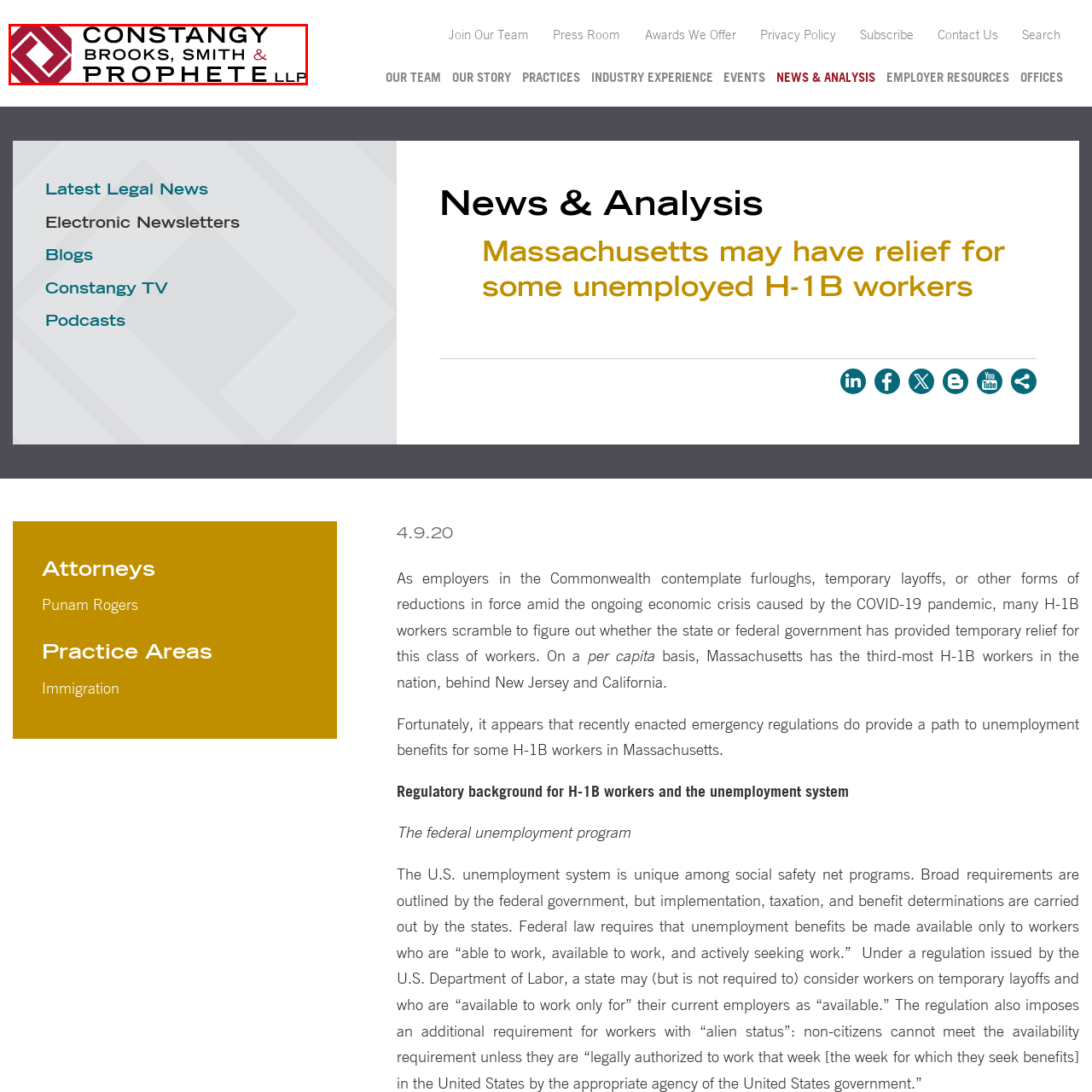Generate a detailed caption for the image that is outlined by the red border.

The image displays the logo of the law firm "Constangy, Brooks, Smith & Prophete, LLP." It features a modern design with a stylized geometric shape alongside the firm's name, which is presented in bold, uppercase letters. The colors used in the logo include shades of red and black, creating a professional and striking visual identity. This logo represents the firm’s commitment to providing legal services, possibly focusing on labor and employment law, as suggested by the context of the accompanying content discussing relief for unemployed H-1B workers in Massachusetts.